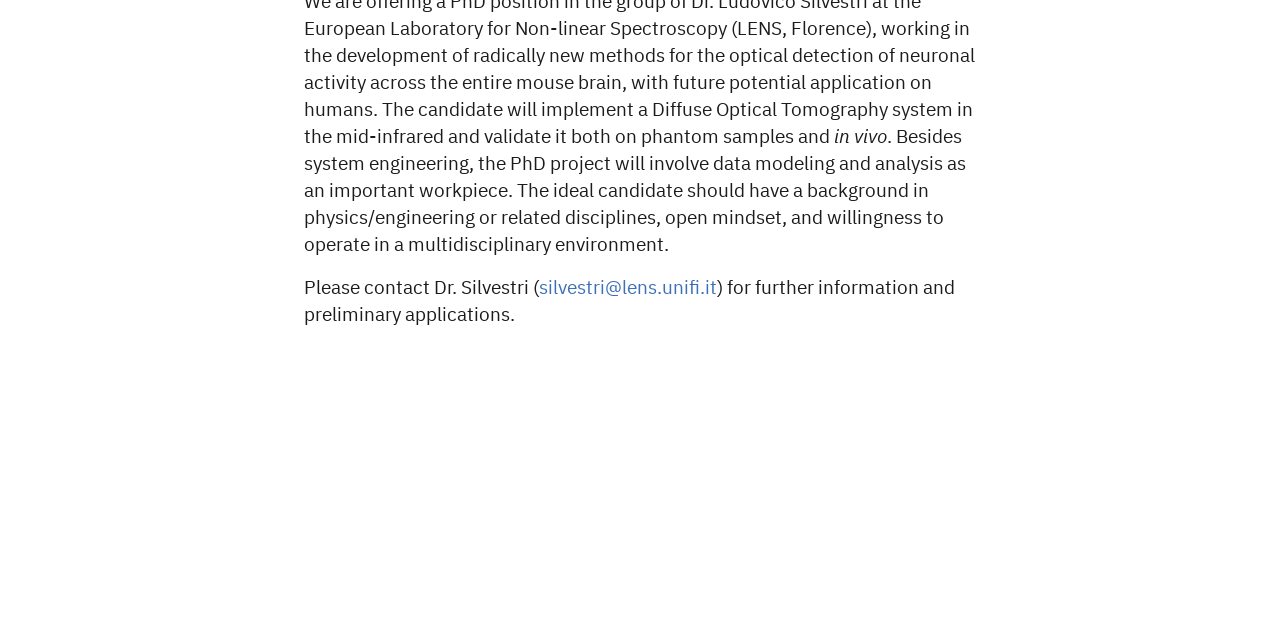Locate the bounding box coordinates for the element described below: "silvestri@lens.unifi.it". The coordinates must be four float values between 0 and 1, formatted as [left, top, right, bottom].

[0.421, 0.436, 0.56, 0.465]